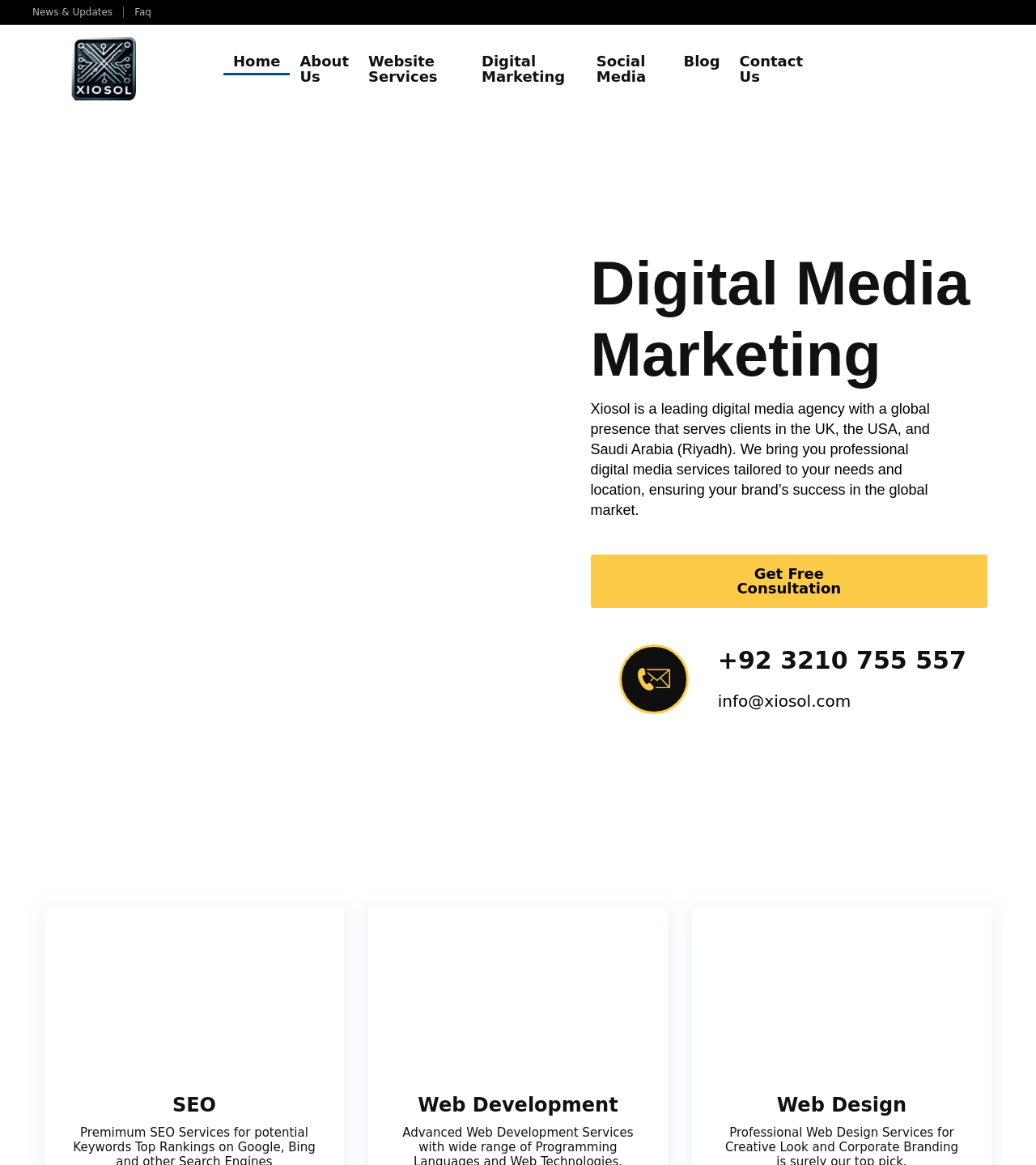Identify the bounding box of the HTML element described here: "Blog". Provide the coordinates as four float numbers between 0 and 1: [left, top, right, bottom].

[0.65, 0.04, 0.704, 0.064]